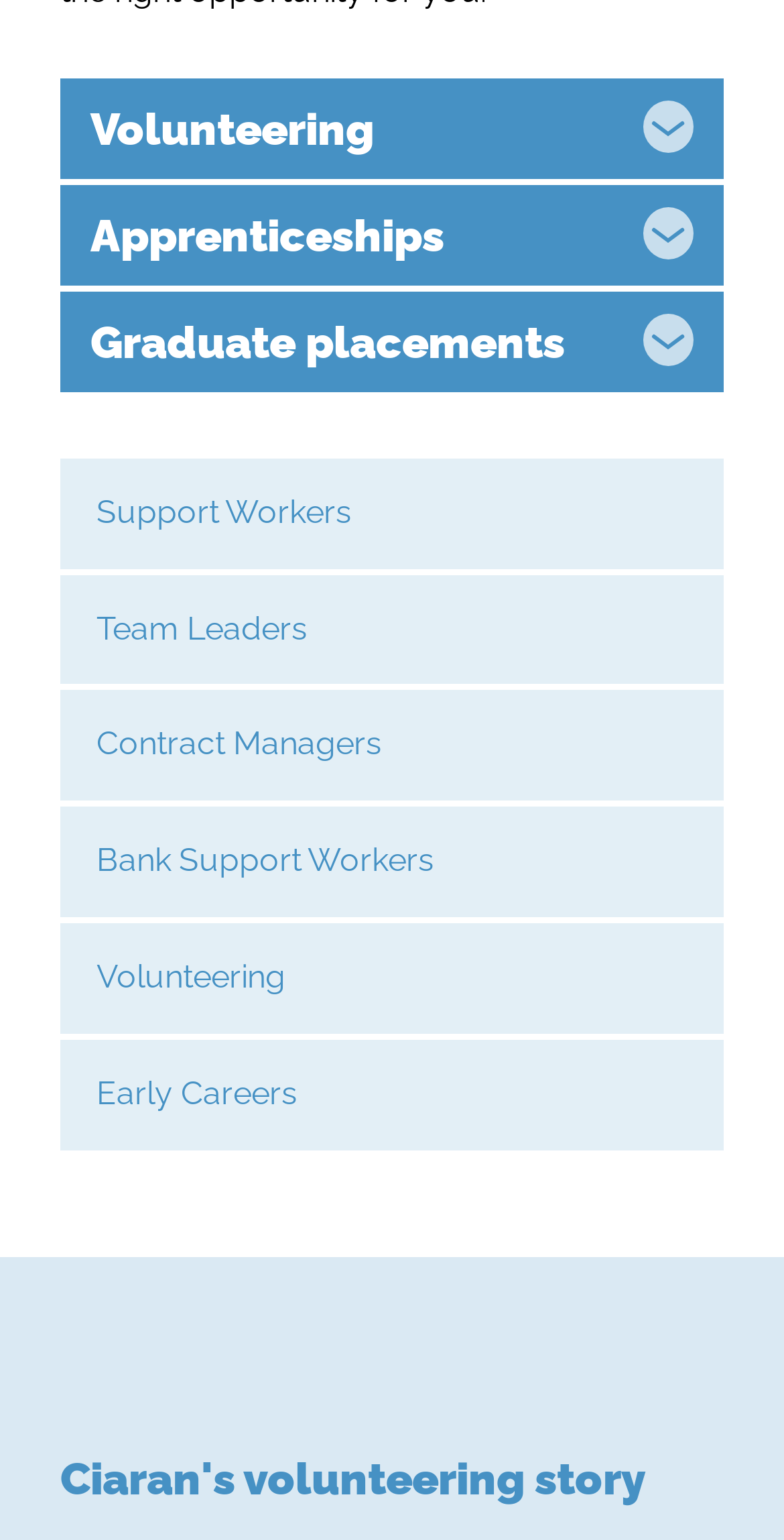What is the name of the image on the webpage?
Provide a detailed answer to the question using information from the image.

The webpage contains an image with the filename 'Group_of_colleagues.jpg', which is likely a photo of a group of colleagues.